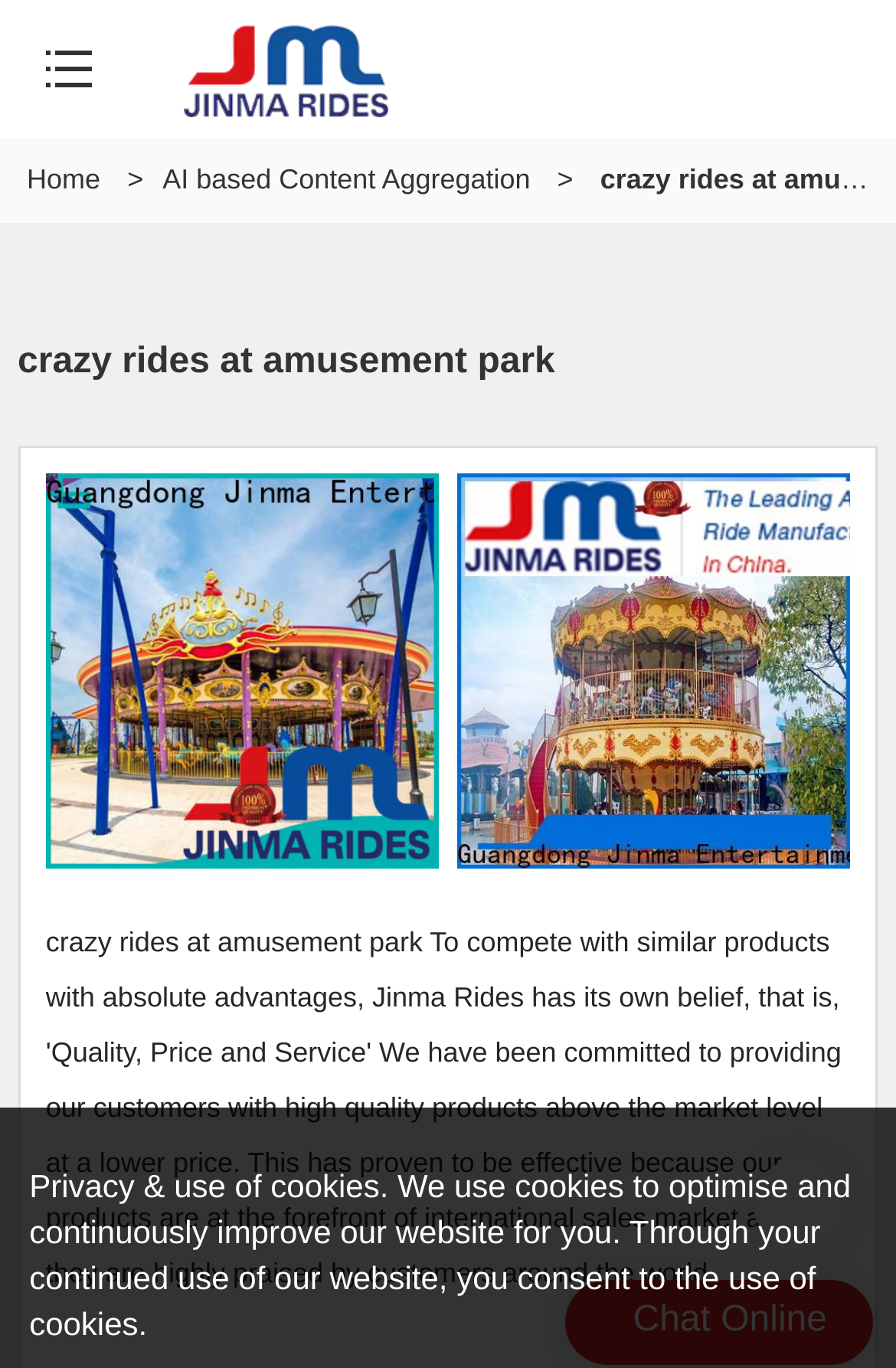What is the purpose of the button at the top-left?
Based on the visual details in the image, please answer the question thoroughly.

I found a button element at the top-left of the webpage, but there is no text or description associated with it, so I couldn't determine its purpose.